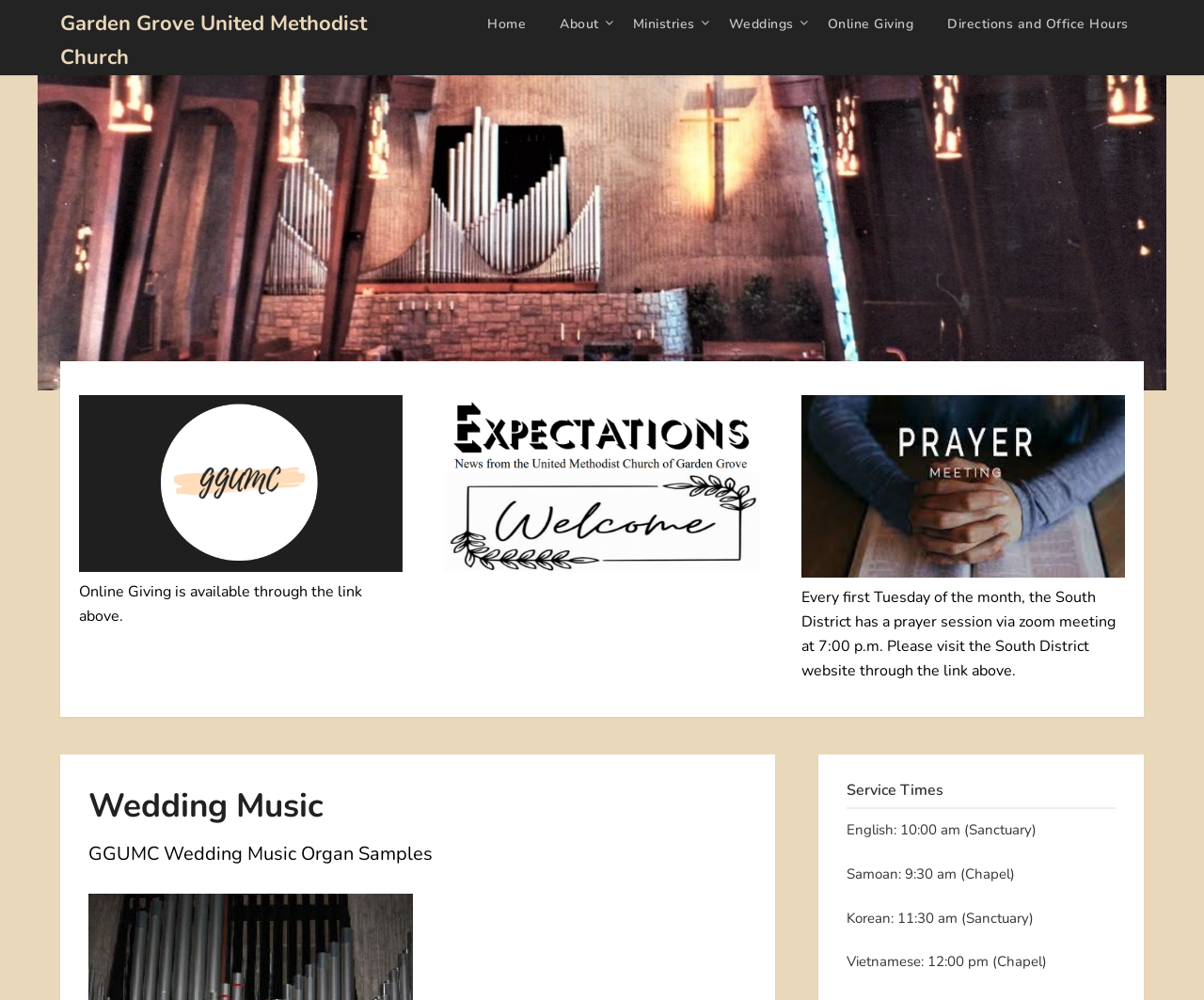Specify the bounding box coordinates for the region that must be clicked to perform the given instruction: "make an Online Giving".

[0.675, 0.0, 0.771, 0.05]